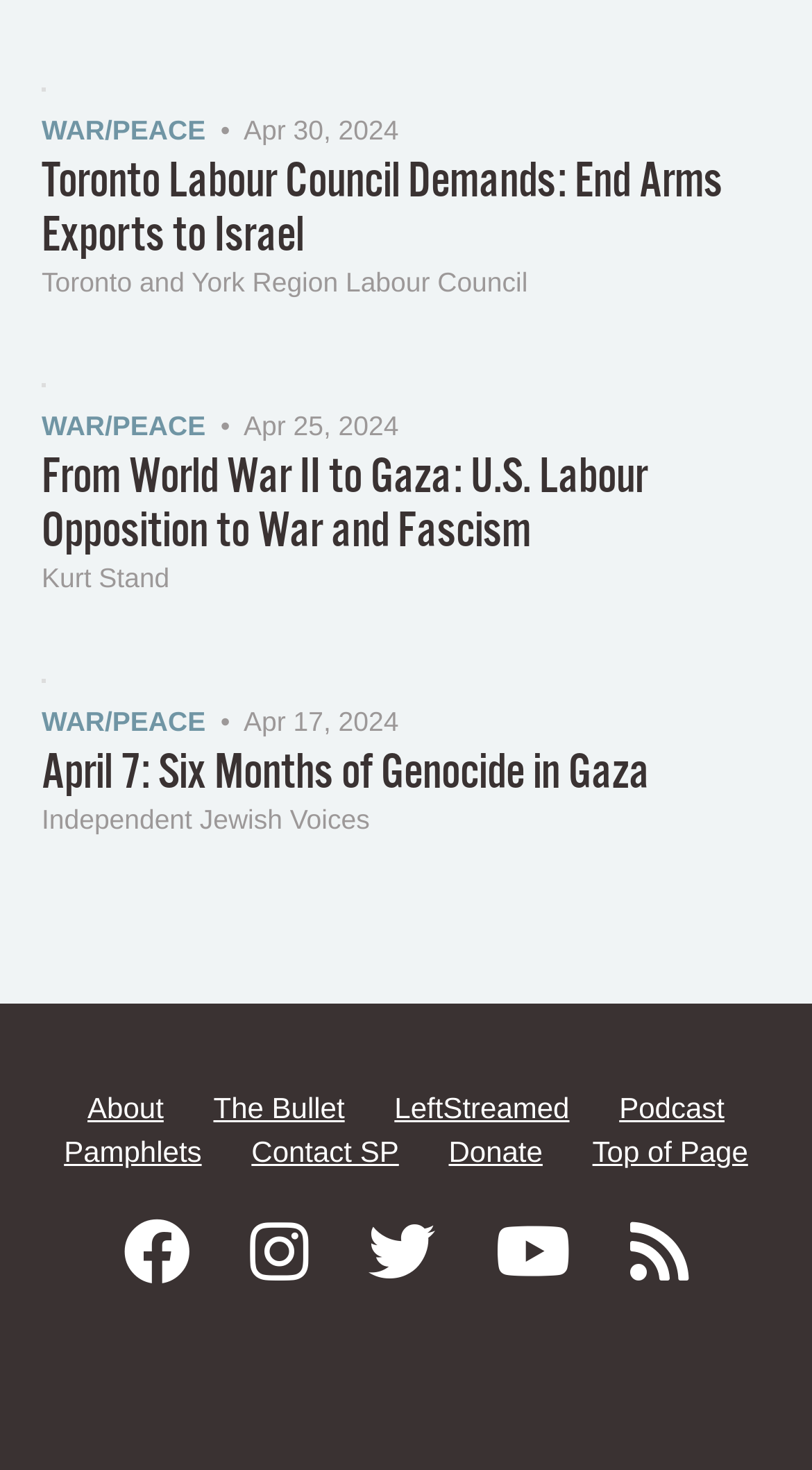Determine the bounding box coordinates of the UI element described by: "Contact SP".

[0.31, 0.772, 0.491, 0.795]